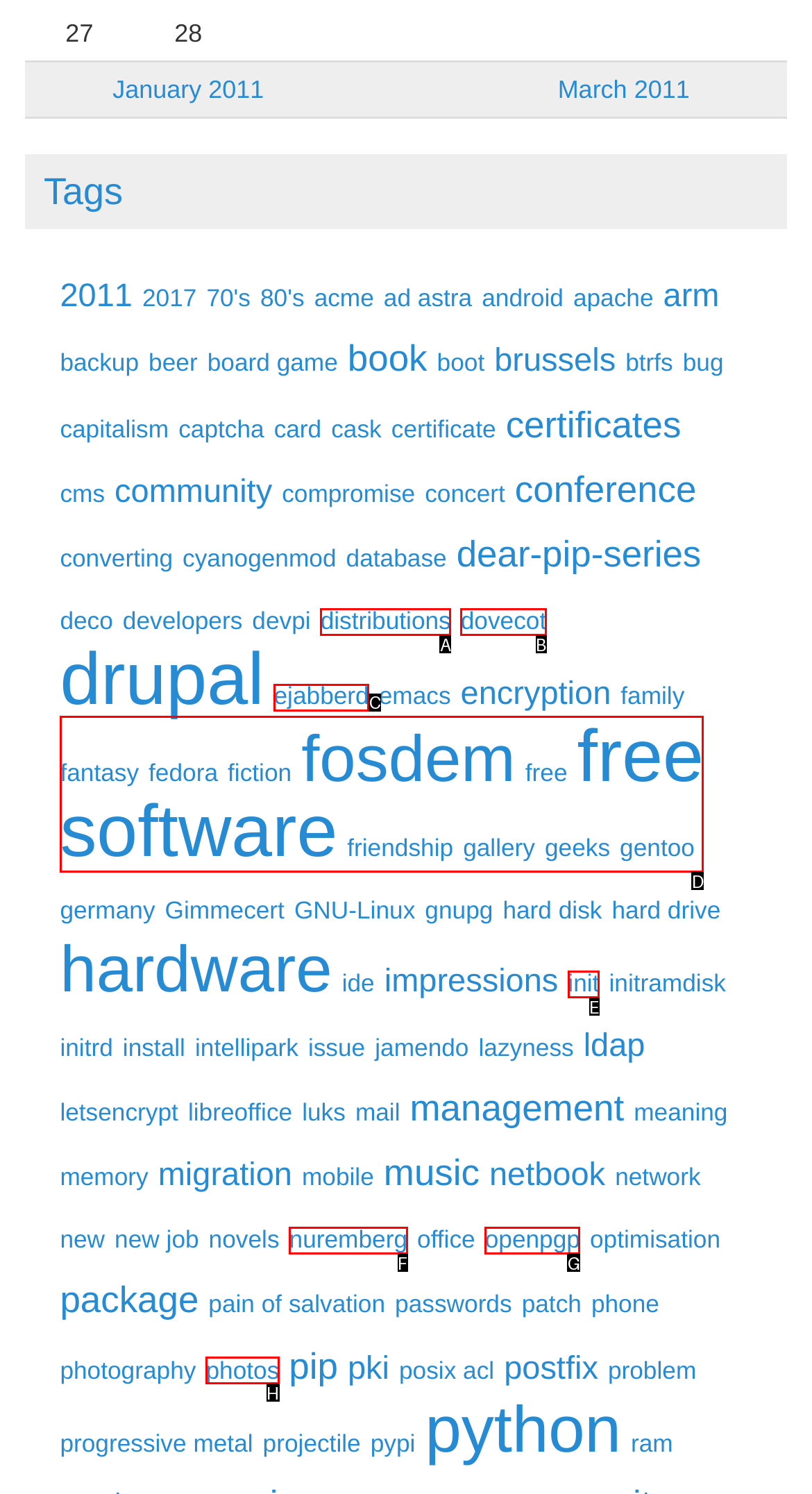Given the description: free software, identify the matching HTML element. Provide the letter of the correct option.

D